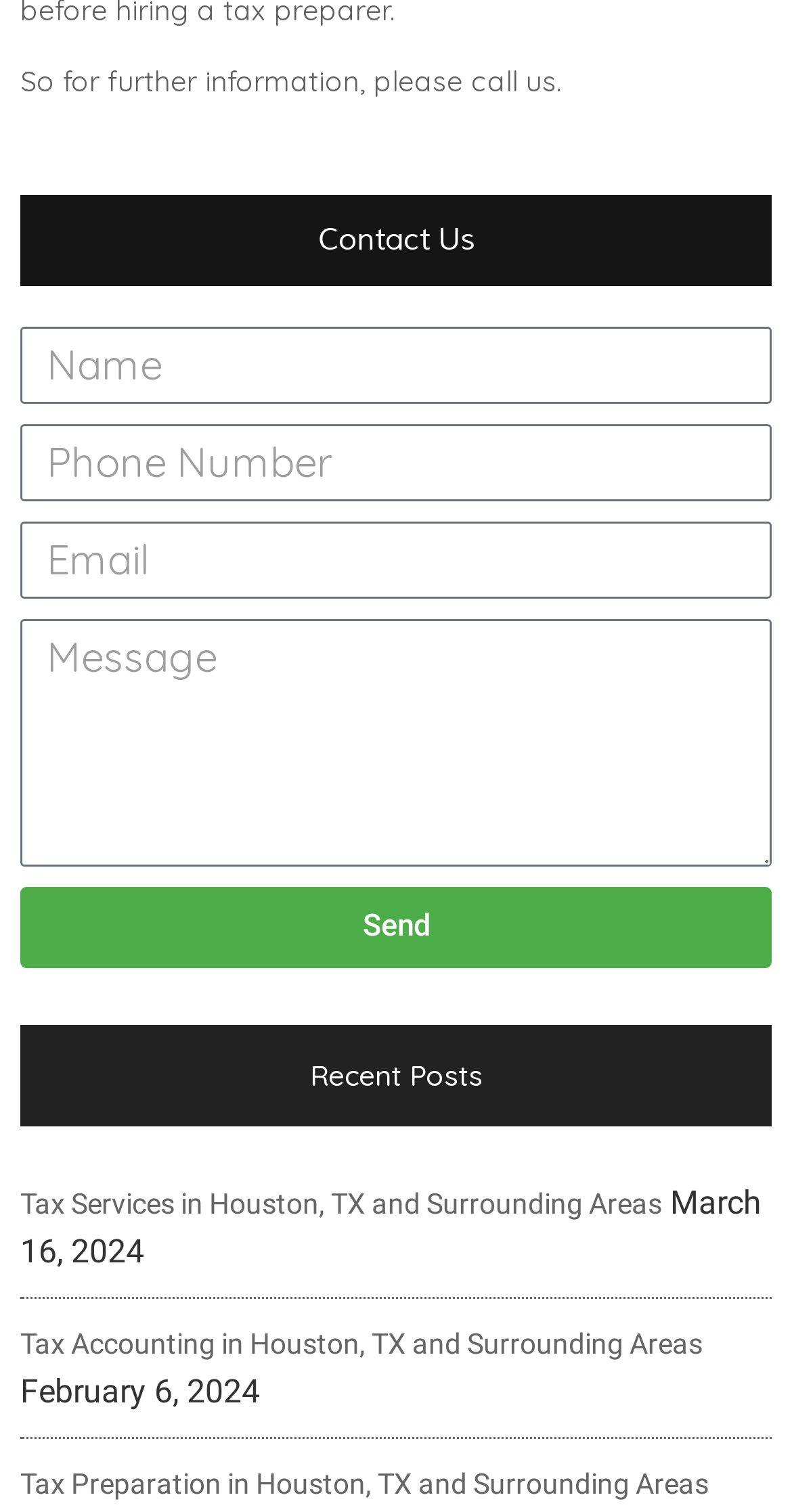Indicate the bounding box coordinates of the element that must be clicked to execute the instruction: "Read the recent post about Tax Services in Houston, TX and Surrounding Areas". The coordinates should be given as four float numbers between 0 and 1, i.e., [left, top, right, bottom].

[0.026, 0.785, 0.836, 0.806]